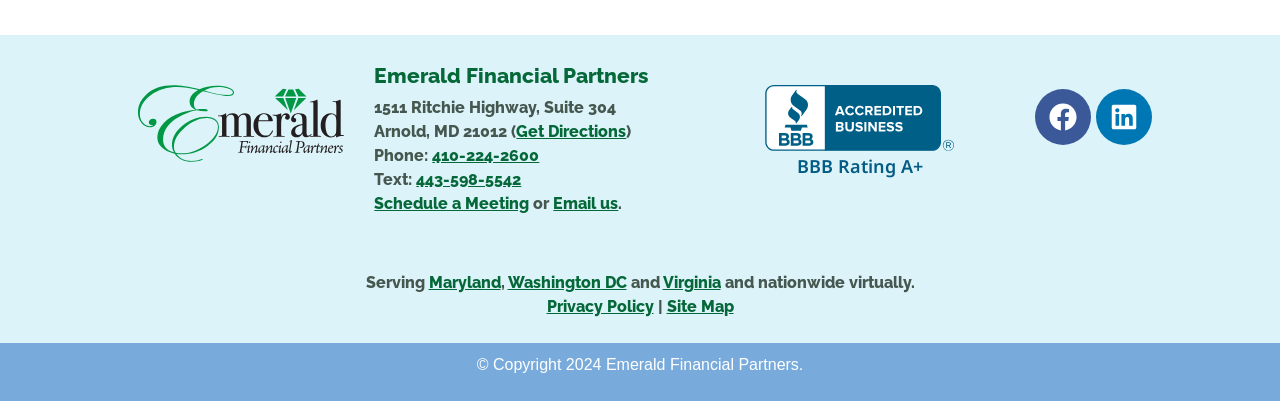Determine the bounding box coordinates of the clickable region to follow the instruction: "Check the BBB rating".

[0.573, 0.212, 0.77, 0.377]